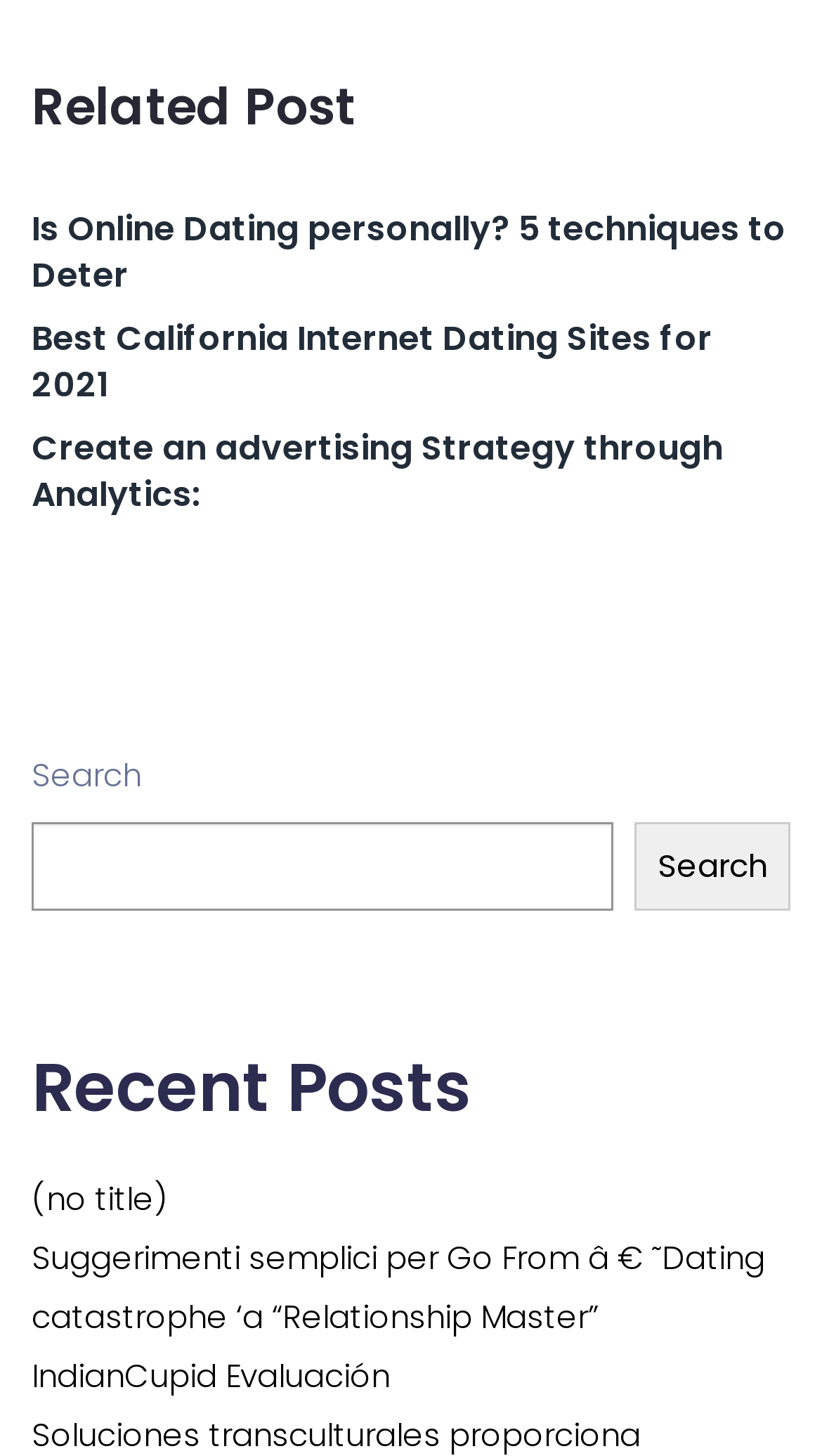What is the text of the search button?
Look at the image and respond with a one-word or short-phrase answer.

Search